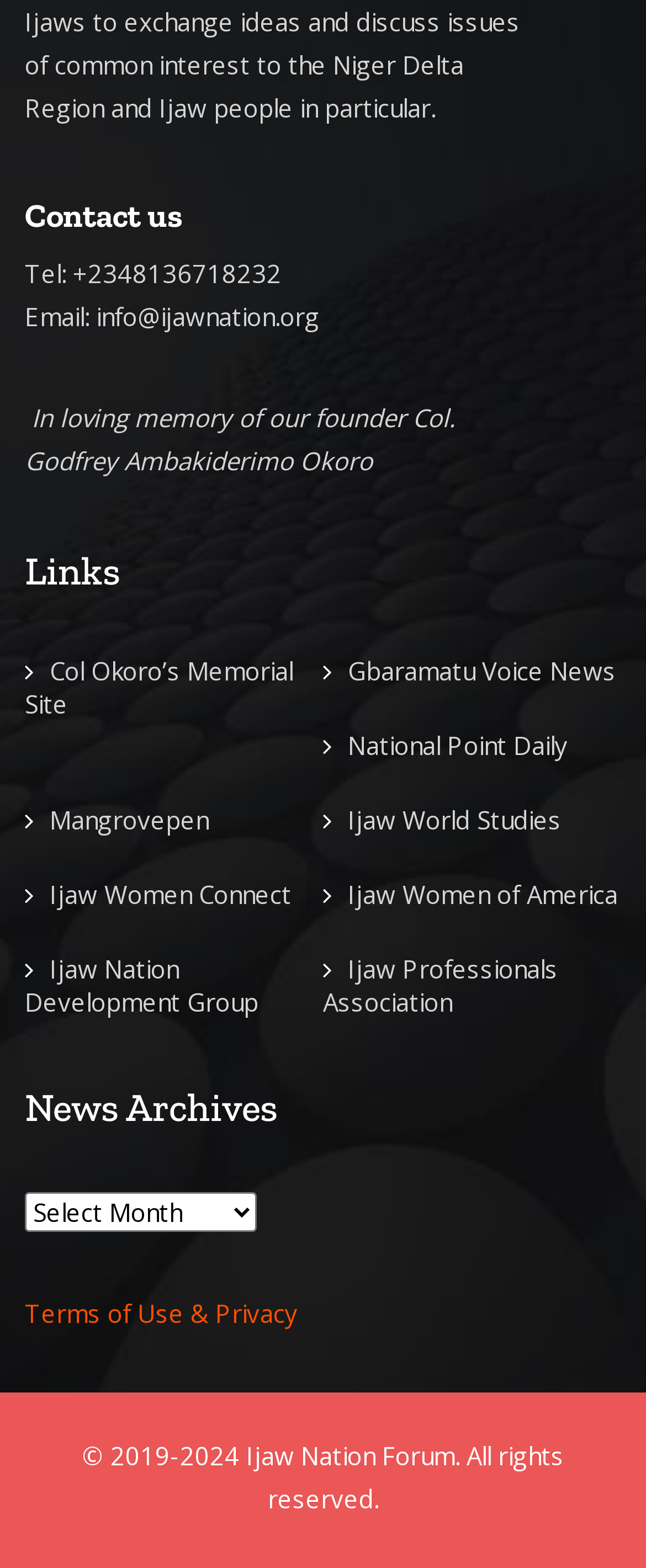Find the bounding box coordinates of the element to click in order to complete the given instruction: "Visit Col Okoro’s Memorial Site."

[0.038, 0.417, 0.454, 0.459]